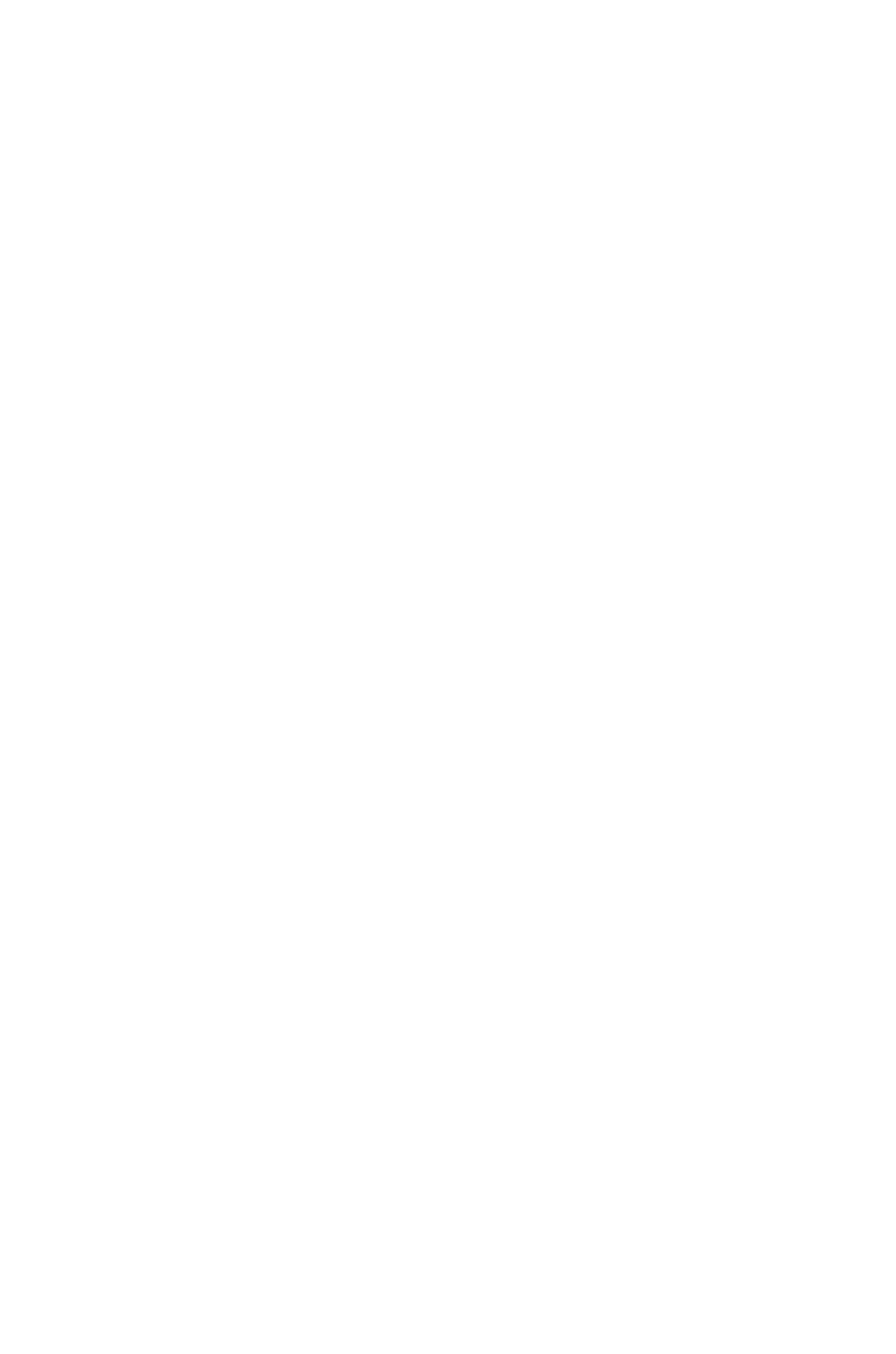Utilize the details in the image to thoroughly answer the following question: How many links are available in the footer?

There are five links available in the footer of the webpage, which are Privacy Policy, Terms of use, Sitemap, Accessibility, and Cookie policy, located at the bottom of the webpage, with bounding box coordinates [0.041, 0.476, 0.171, 0.523], [0.217, 0.476, 0.335, 0.523], [0.381, 0.476, 0.508, 0.523], [0.554, 0.476, 0.745, 0.523], and [0.791, 0.476, 0.913, 0.523] respectively.